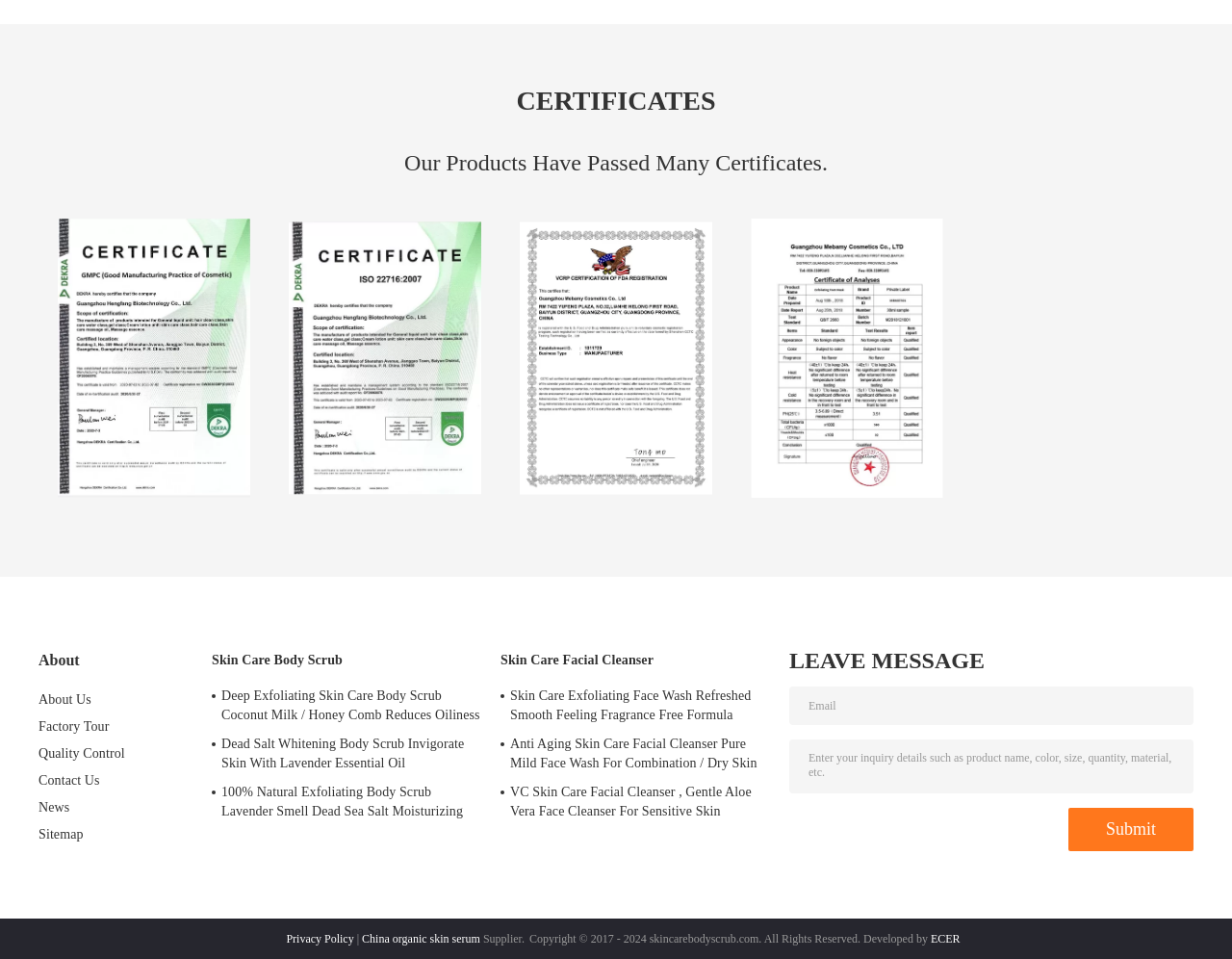Determine the bounding box coordinates for the clickable element required to fulfill the instruction: "Click the 'About Us' link". Provide the coordinates as four float numbers between 0 and 1, i.e., [left, top, right, bottom].

[0.031, 0.722, 0.074, 0.737]